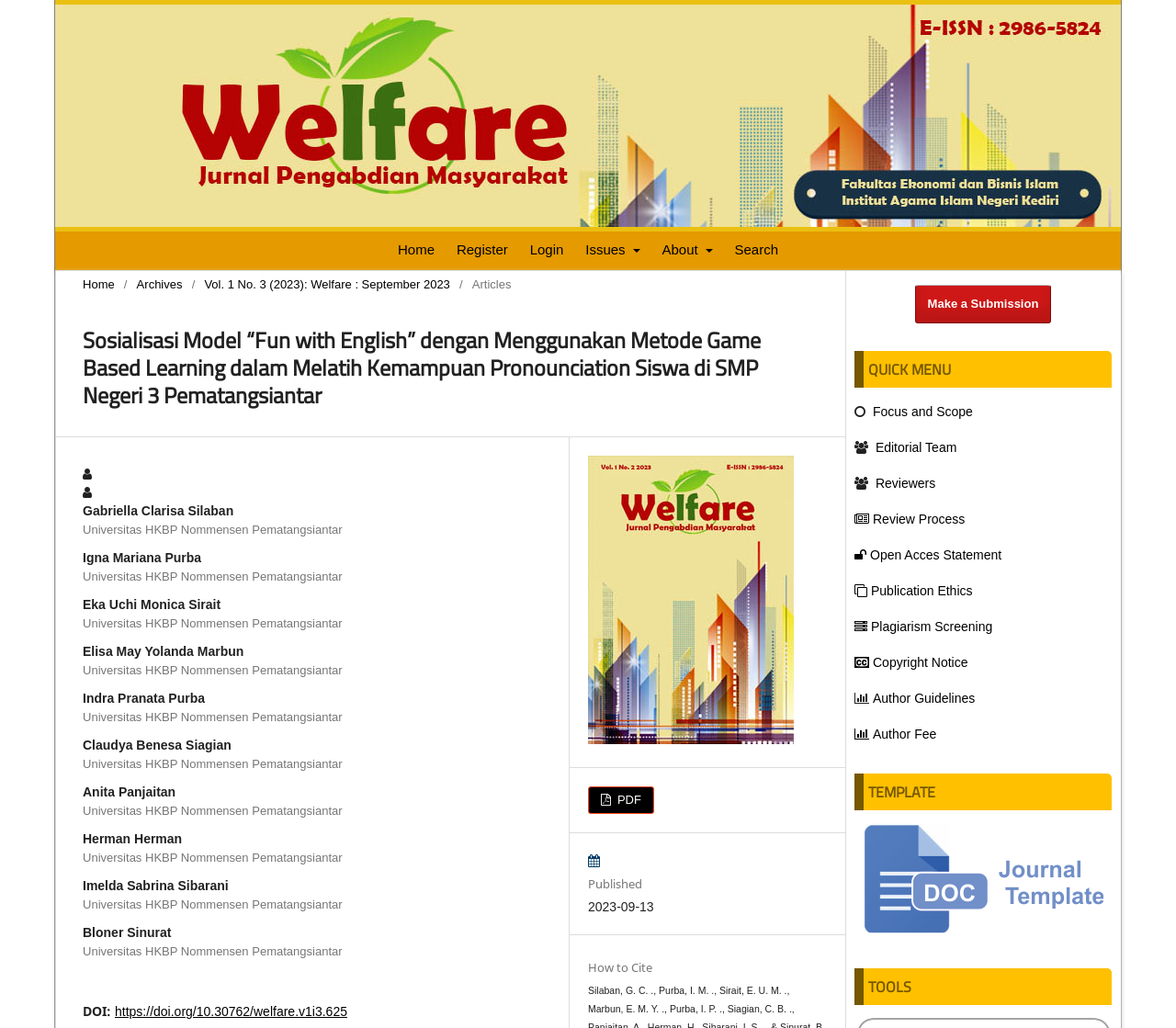Refer to the image and provide a thorough answer to this question:
What is the DOI of the article?

The DOI of the article can be found in the section with the heading 'DOI:', and it is a link with the text 'https://doi.org/10.30762/welfare.v1i3.625'.